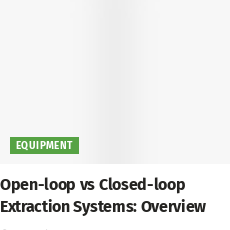Give a thorough and detailed caption for the image.

The image features a bold, visually striking title card for an article titled "Open-loop vs Closed-loop Extraction Systems: Overview." The title is presented in a large, clear font, emphasizing the focus on extraction systems, which are essential for various processes in industries such as botanical extraction. Just above the title, there's a green button labeled "EQUIPMENT," suggesting a thematic connection to equipment used in extraction processes. This image serves as an engaging introduction to the article, aimed at readers interested in understanding the differences and applications of these extraction systems.